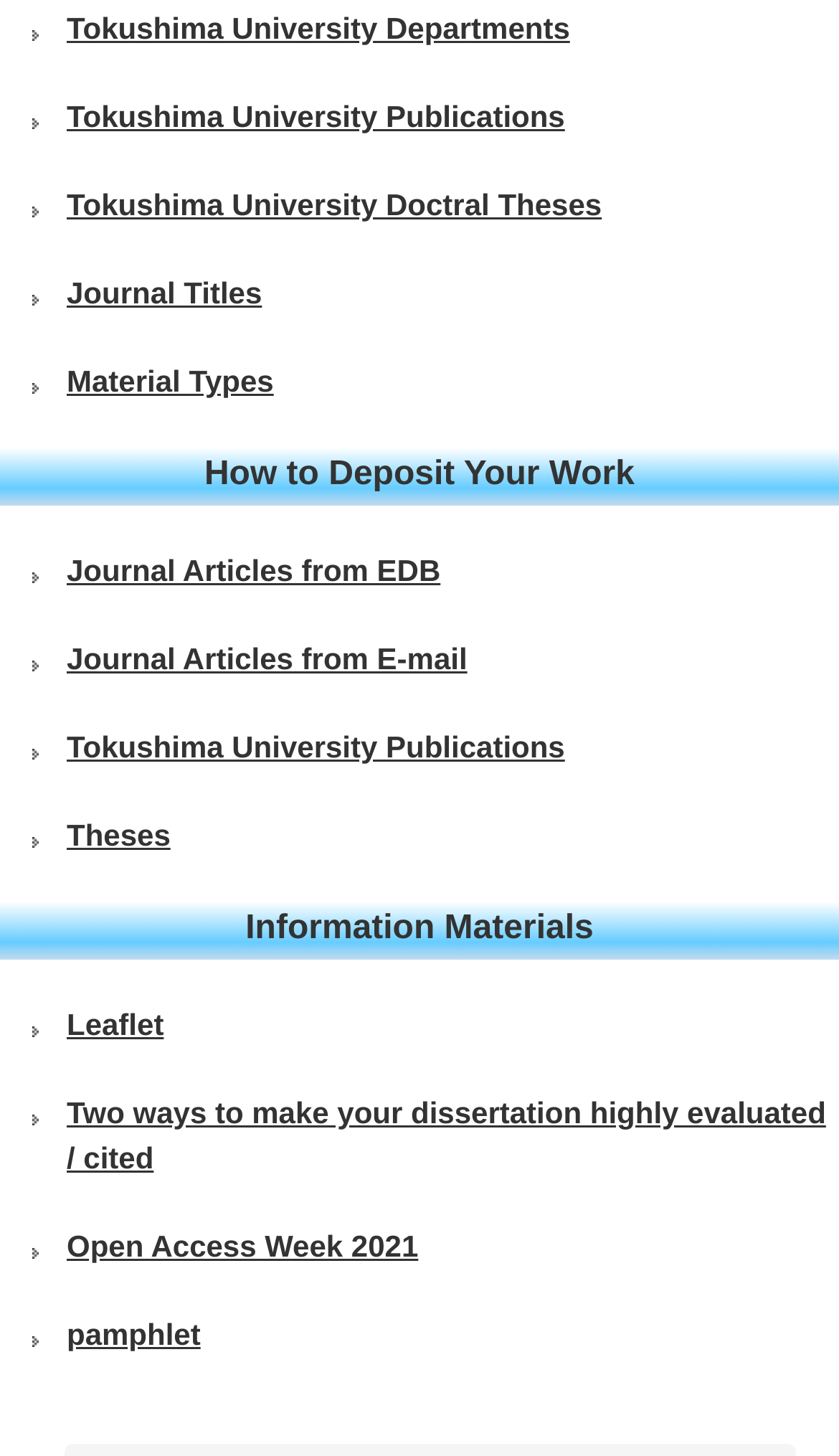Using the format (top-left x, top-left y, bottom-right x, bottom-right y), provide the bounding box coordinates for the described UI element. All values should be floating point numbers between 0 and 1: Journal Articles from EDB

[0.0, 0.377, 1.0, 0.408]